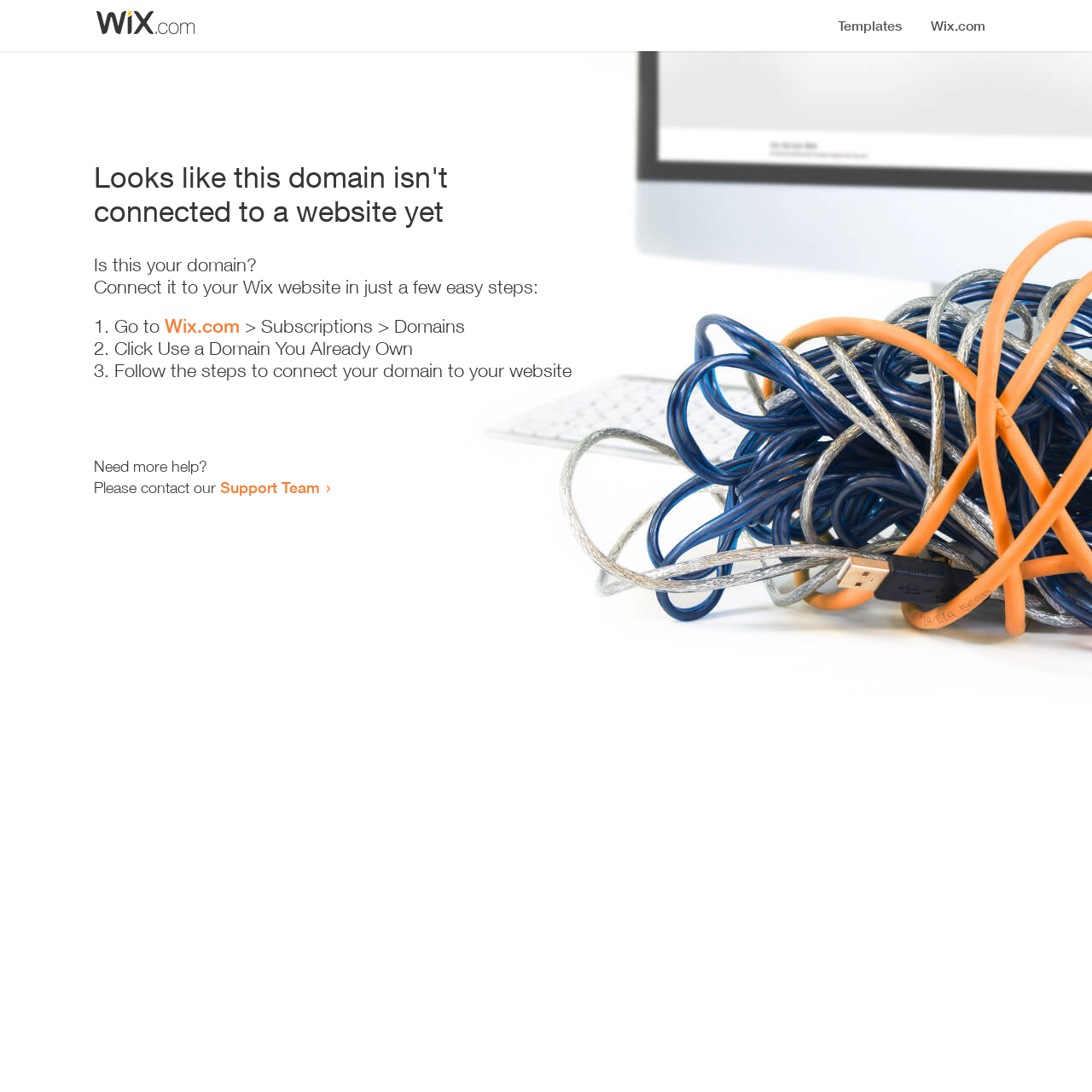How many steps are required to connect the domain?
Offer a detailed and full explanation in response to the question.

The webpage provides a list of steps to connect the domain, and there are three list markers '1.', '2.', and '3.' indicating that three steps are required.